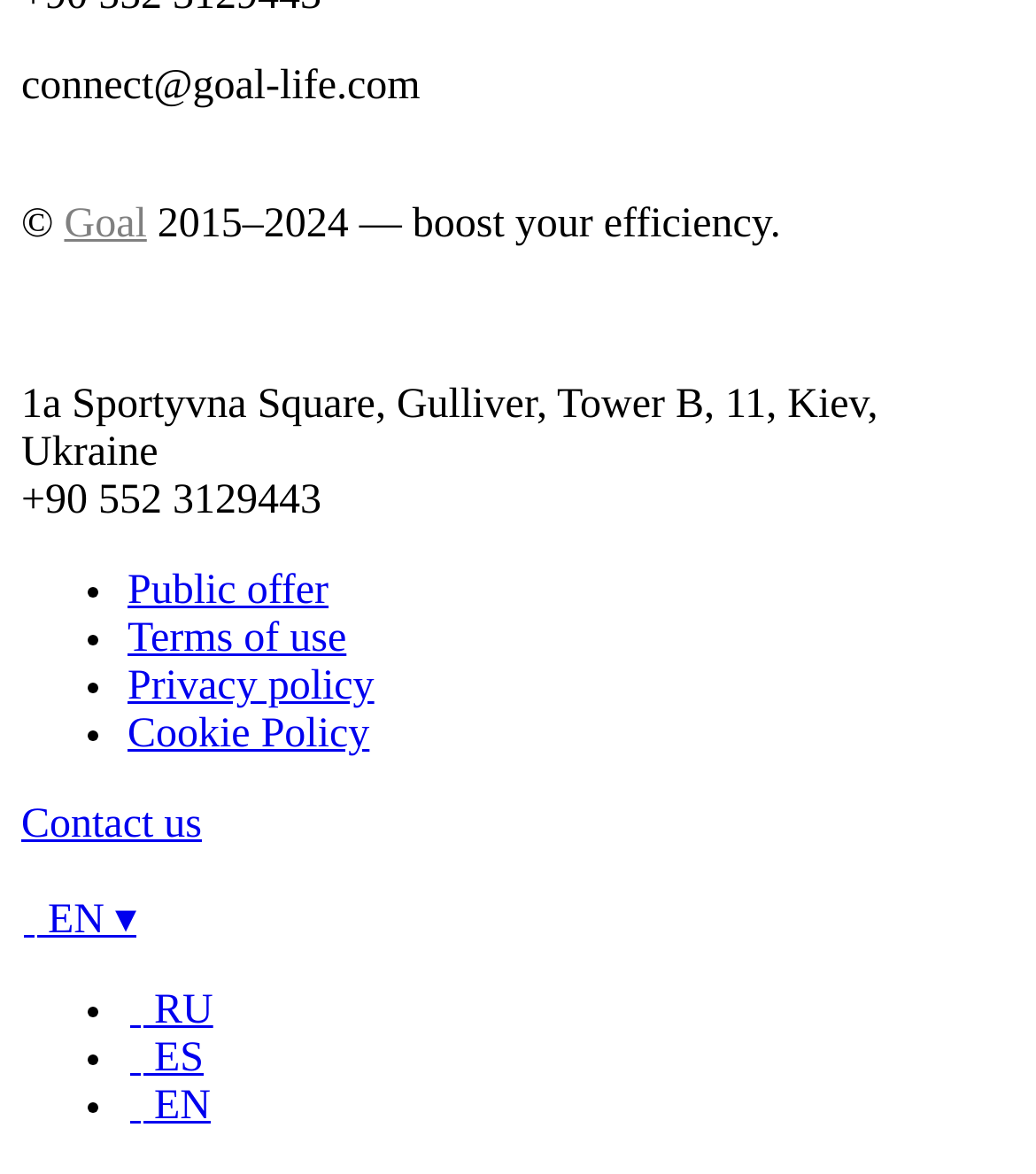Identify the bounding box coordinates of the clickable region required to complete the instruction: "View privacy policy". The coordinates should be given as four float numbers within the range of 0 and 1, i.e., [left, top, right, bottom].

[0.123, 0.566, 0.361, 0.604]